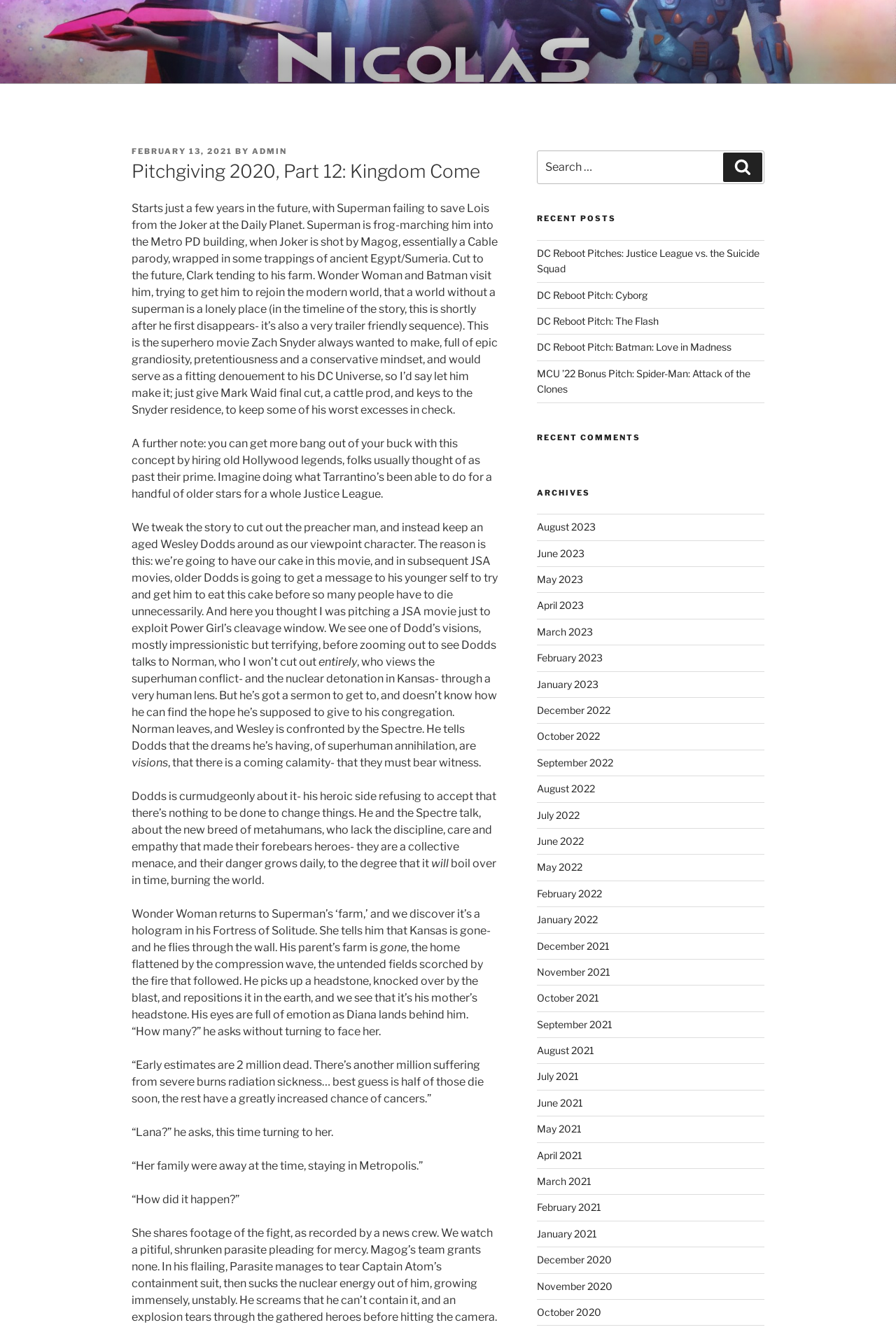Locate the bounding box coordinates of the region to be clicked to comply with the following instruction: "Search for something". The coordinates must be four float numbers between 0 and 1, in the form [left, top, right, bottom].

[0.599, 0.113, 0.853, 0.138]